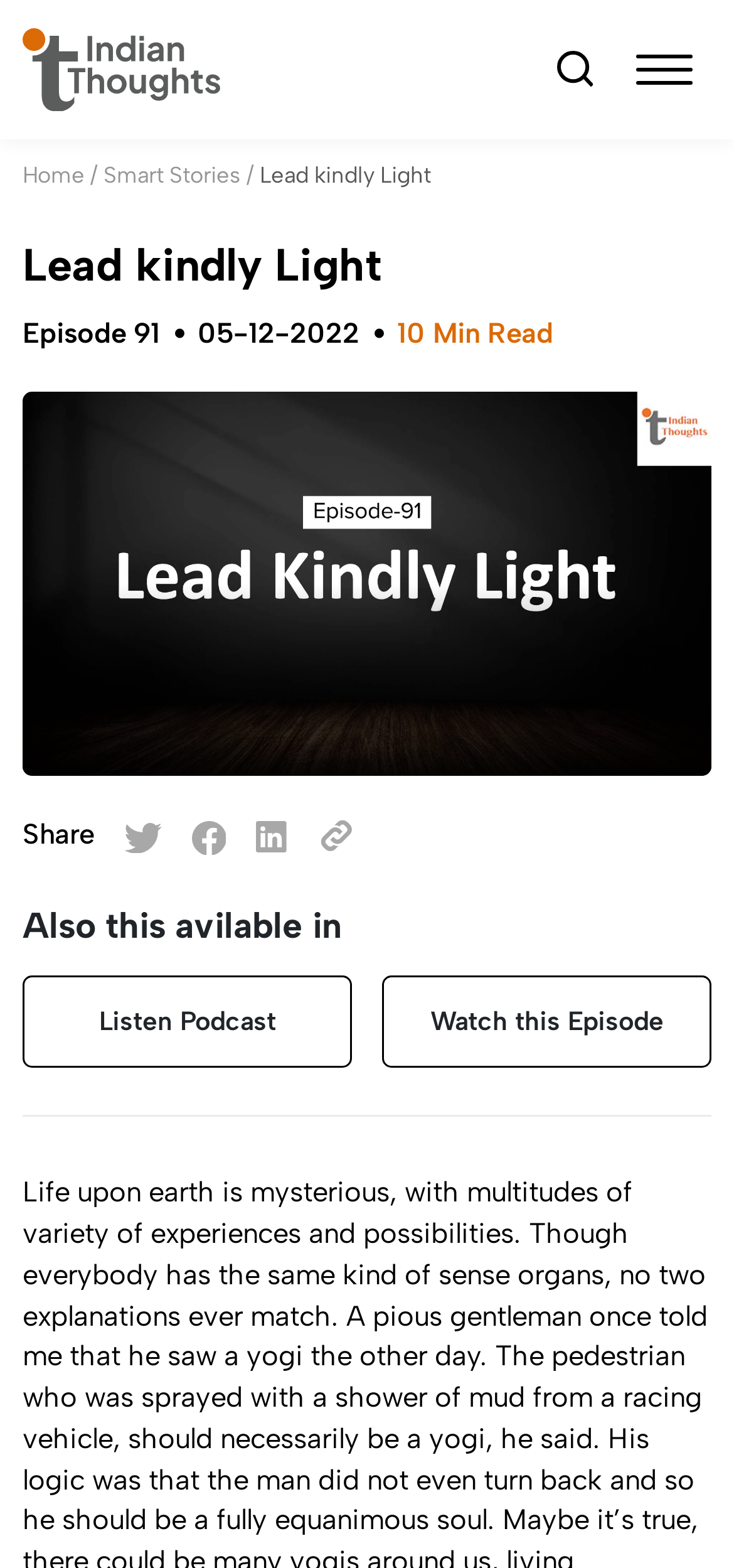Please give the bounding box coordinates of the area that should be clicked to fulfill the following instruction: "Close the current window". The coordinates should be in the format of four float numbers from 0 to 1, i.e., [left, top, right, bottom].

[0.898, 0.174, 0.975, 0.205]